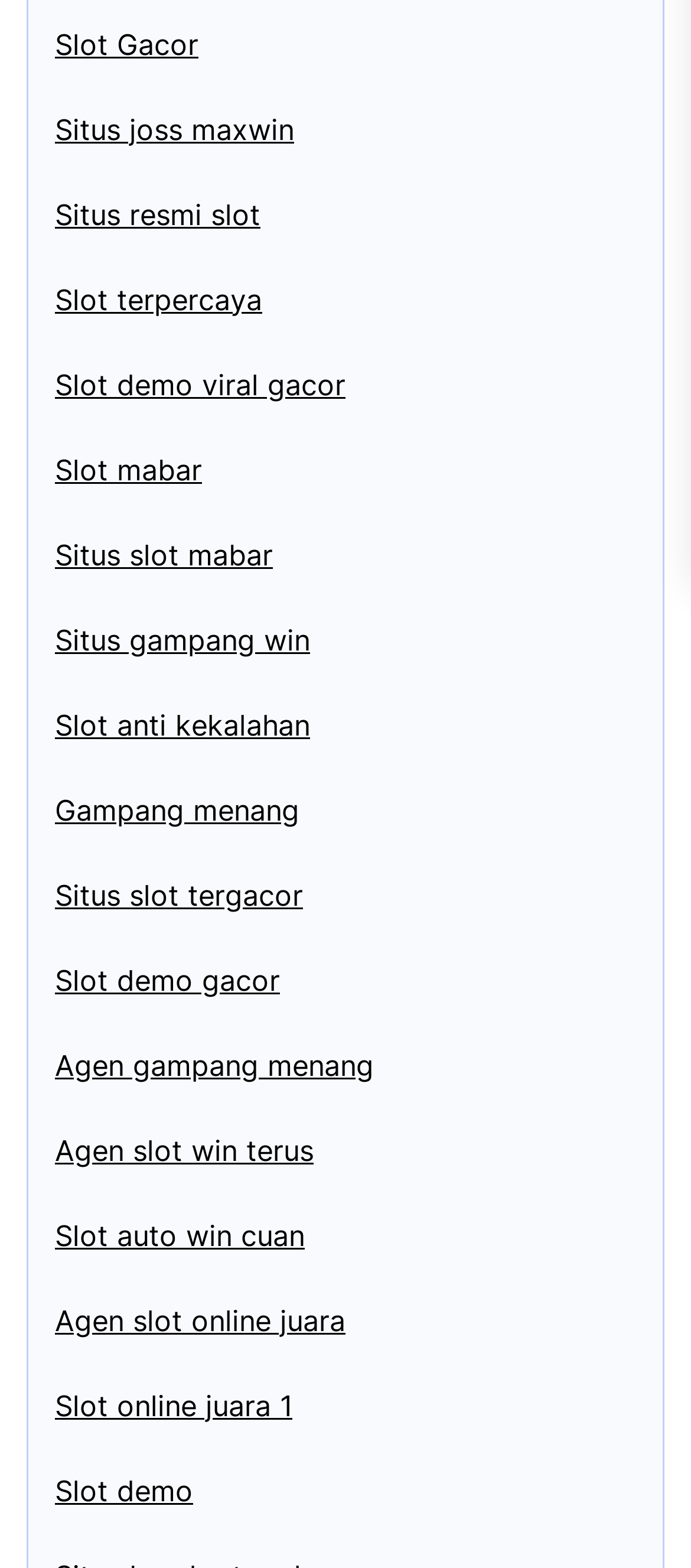Identify the bounding box for the described UI element. Provide the coordinates in (top-left x, top-left y, bottom-right x, bottom-right y) format with values ranging from 0 to 1: Situs slot mabar

[0.079, 0.342, 0.395, 0.365]